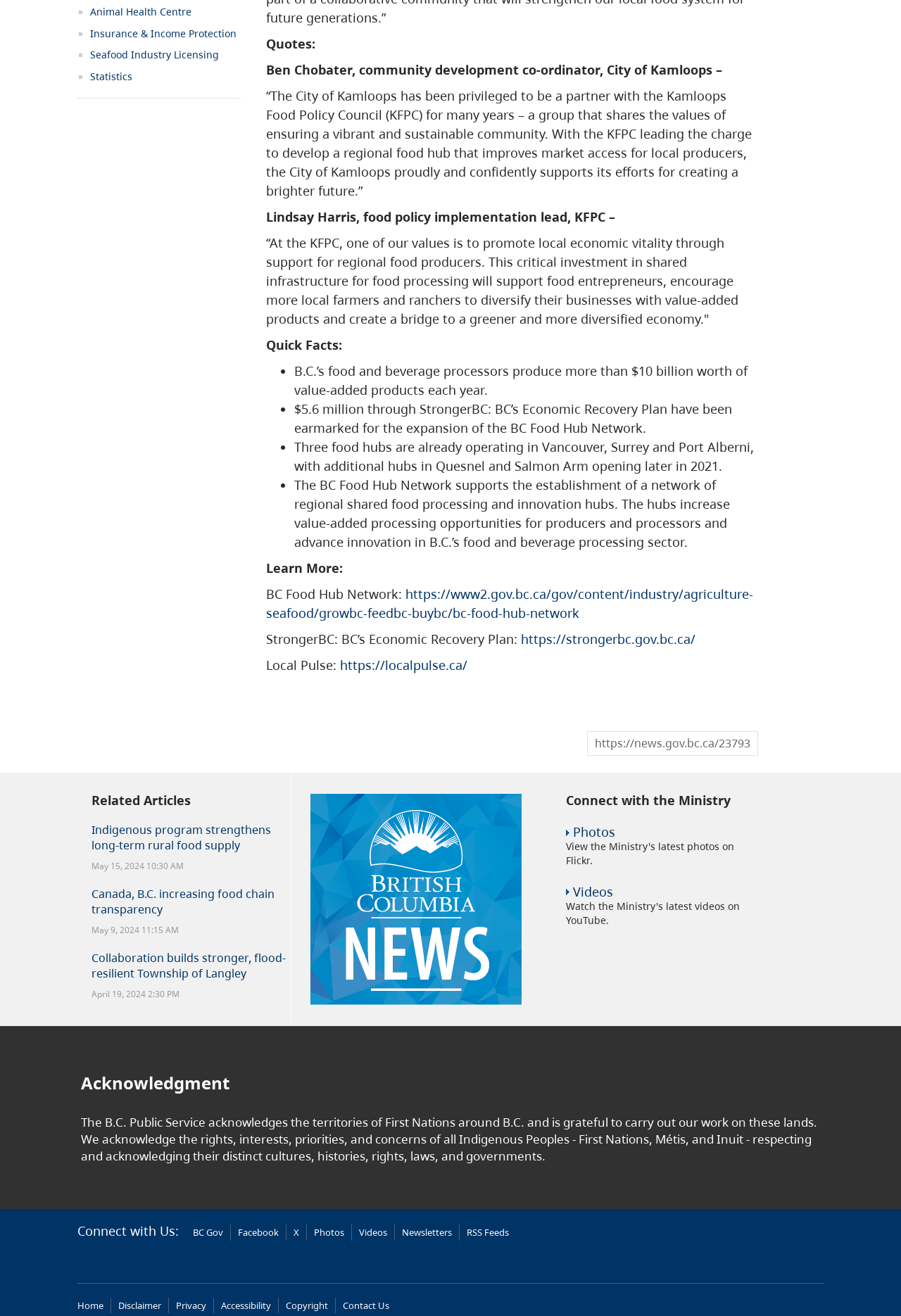Answer this question in one word or a short phrase: What is the purpose of the BC Food Hub Network?

To support the establishment of a network of regional shared food processing and innovation hubs